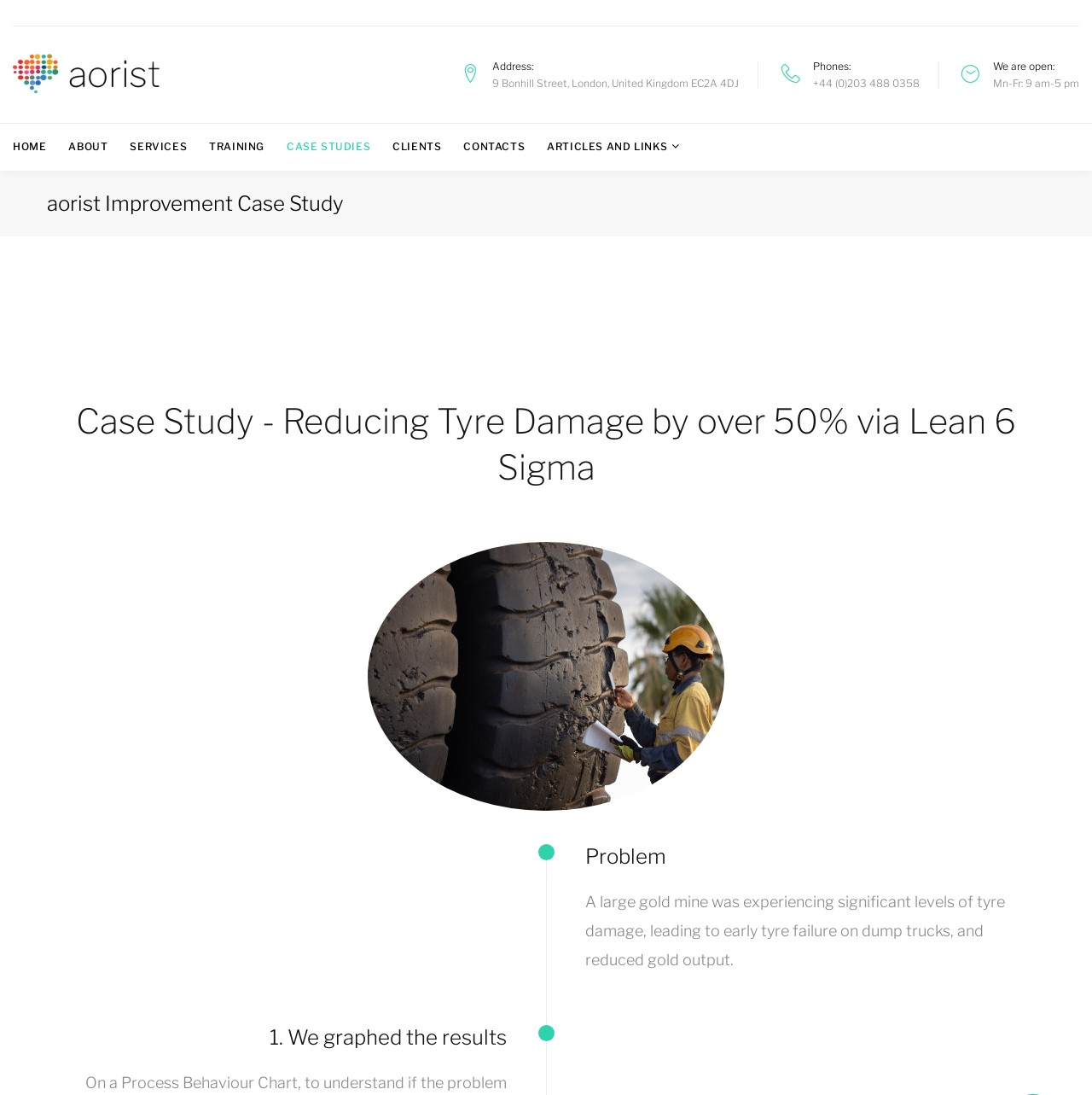What is the address of the company?
Answer briefly with a single word or phrase based on the image.

9 Bonhill Street, London, United Kingdom EC2A 4DJ